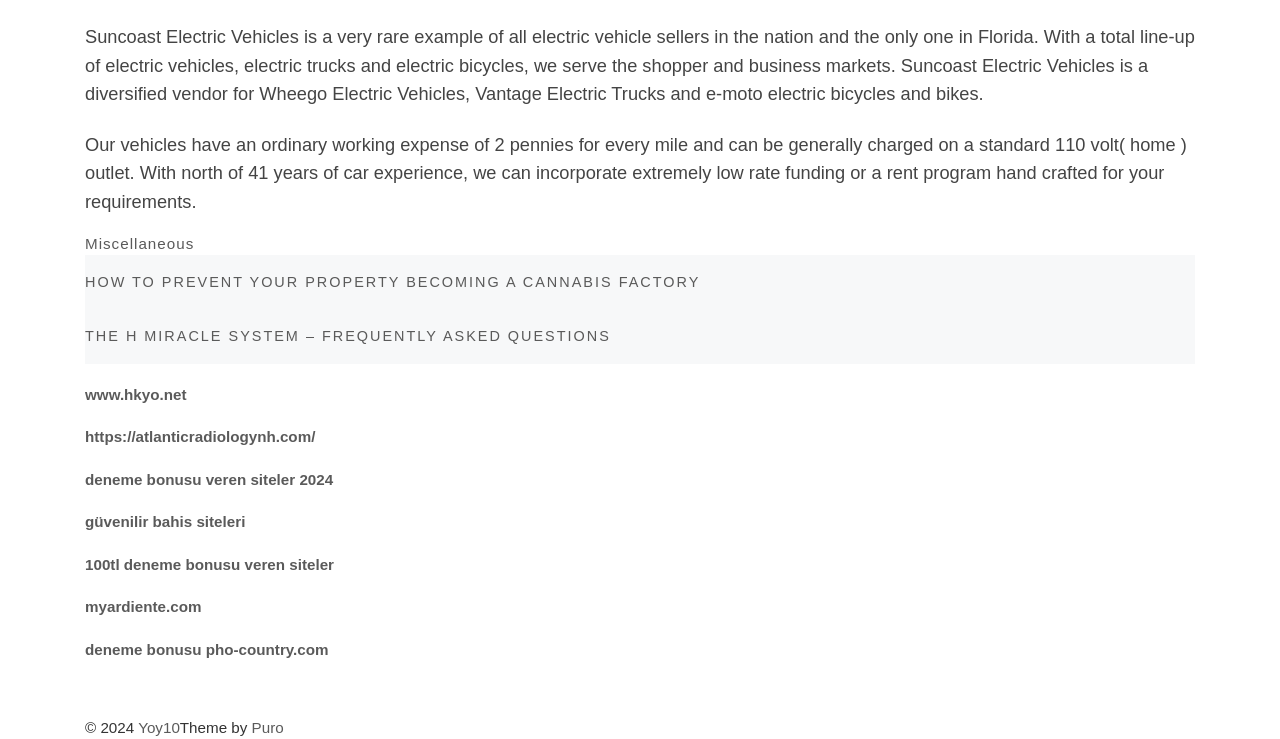Identify the bounding box for the UI element described as: "deneme bonusu veren siteler 2024". The coordinates should be four float numbers between 0 and 1, i.e., [left, top, right, bottom].

[0.066, 0.637, 0.26, 0.66]